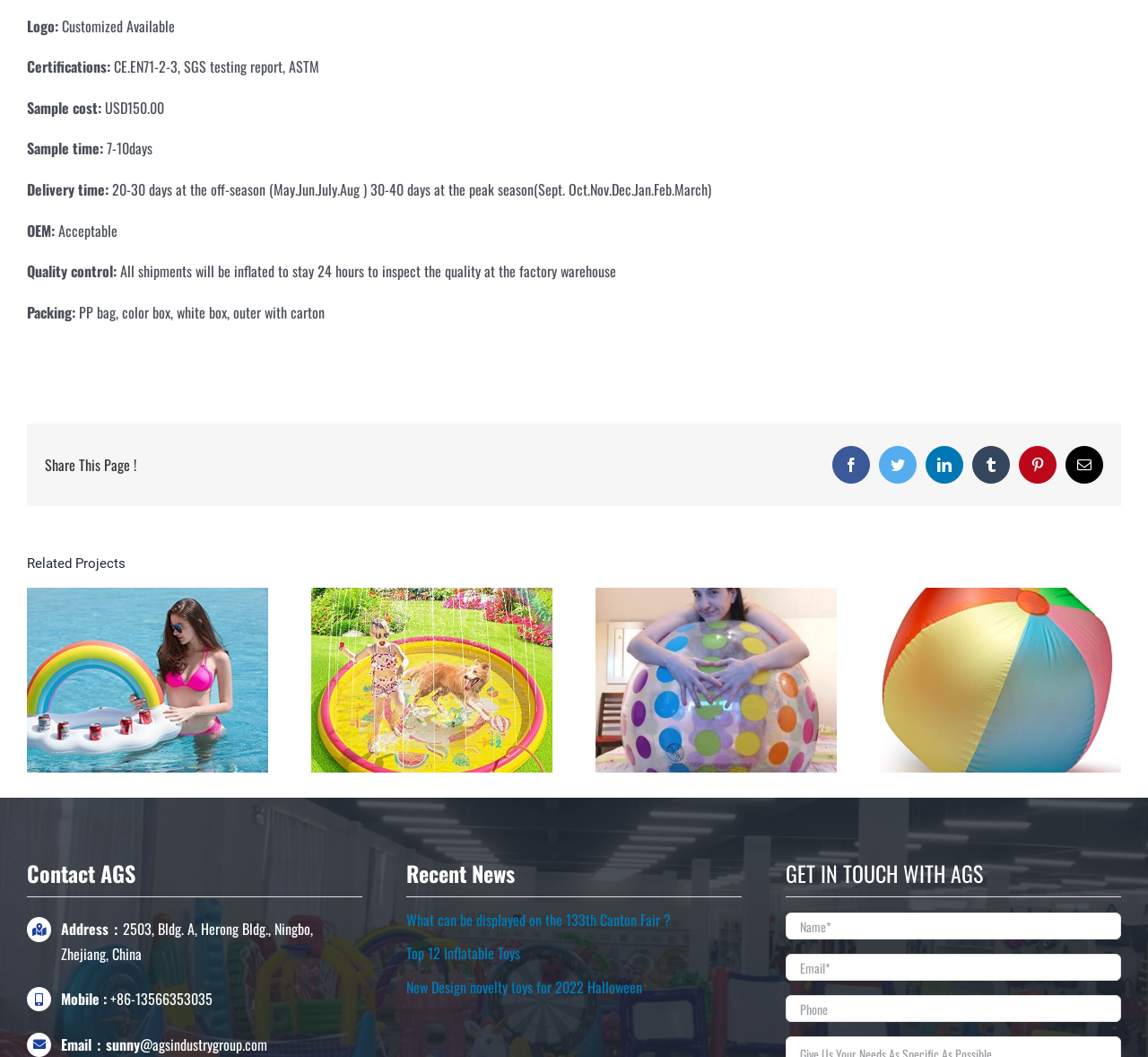Calculate the bounding box coordinates for the UI element based on the following description: "Inflatable Toddler Wading Swimming Pool". Ensure the coordinates are four float numbers between 0 and 1, i.e., [left, top, right, bottom].

[0.502, 0.643, 0.67, 0.68]